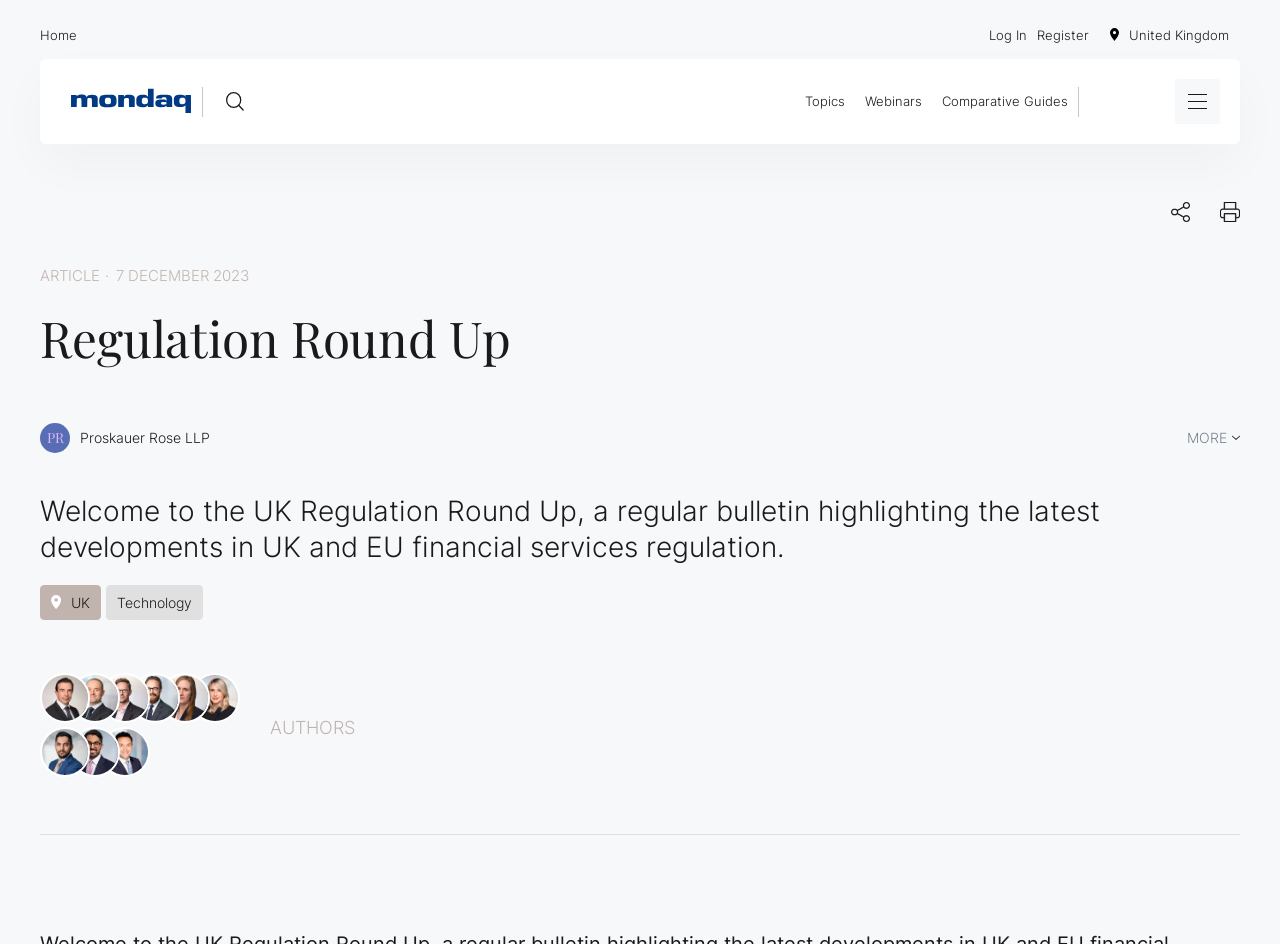Please determine the bounding box coordinates of the element's region to click in order to carry out the following instruction: "Click on the 'Home' link". The coordinates should be four float numbers between 0 and 1, i.e., [left, top, right, bottom].

None